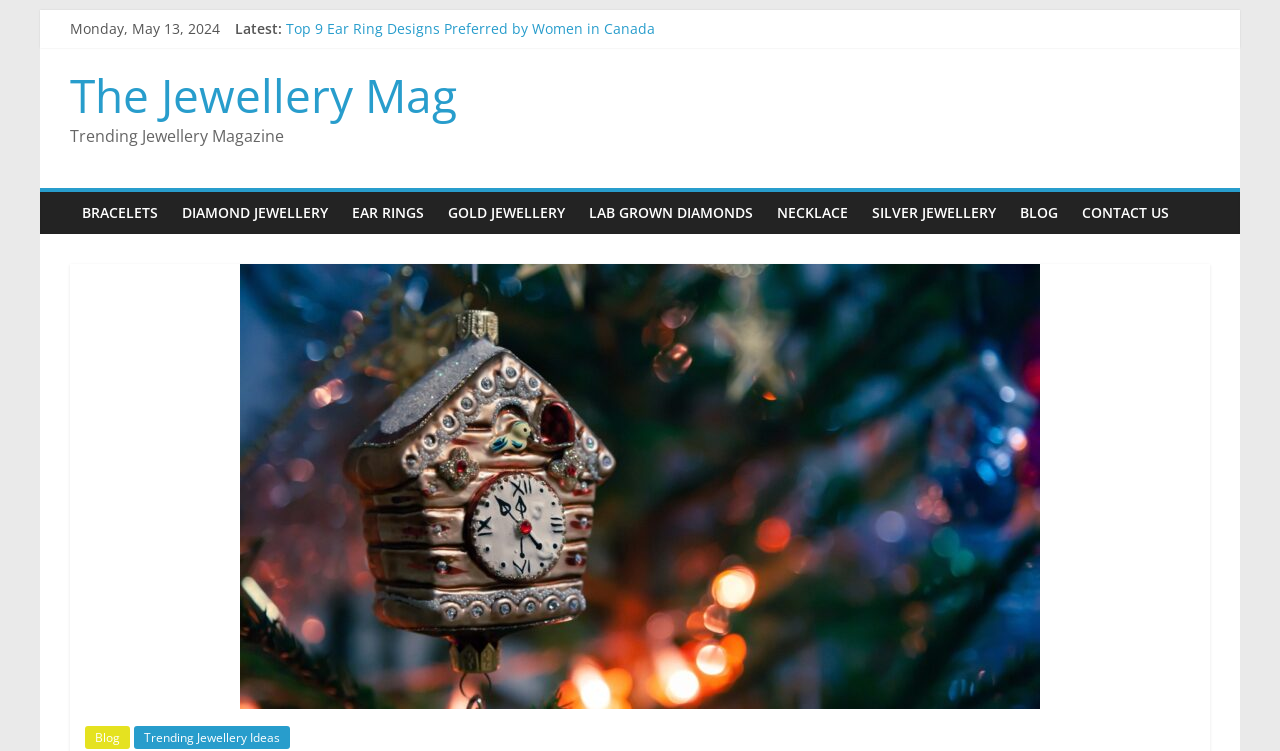Please provide the bounding box coordinate of the region that matches the element description: Lab Grown Diamonds. Coordinates should be in the format (top-left x, top-left y, bottom-right x, bottom-right y) and all values should be between 0 and 1.

[0.451, 0.255, 0.598, 0.312]